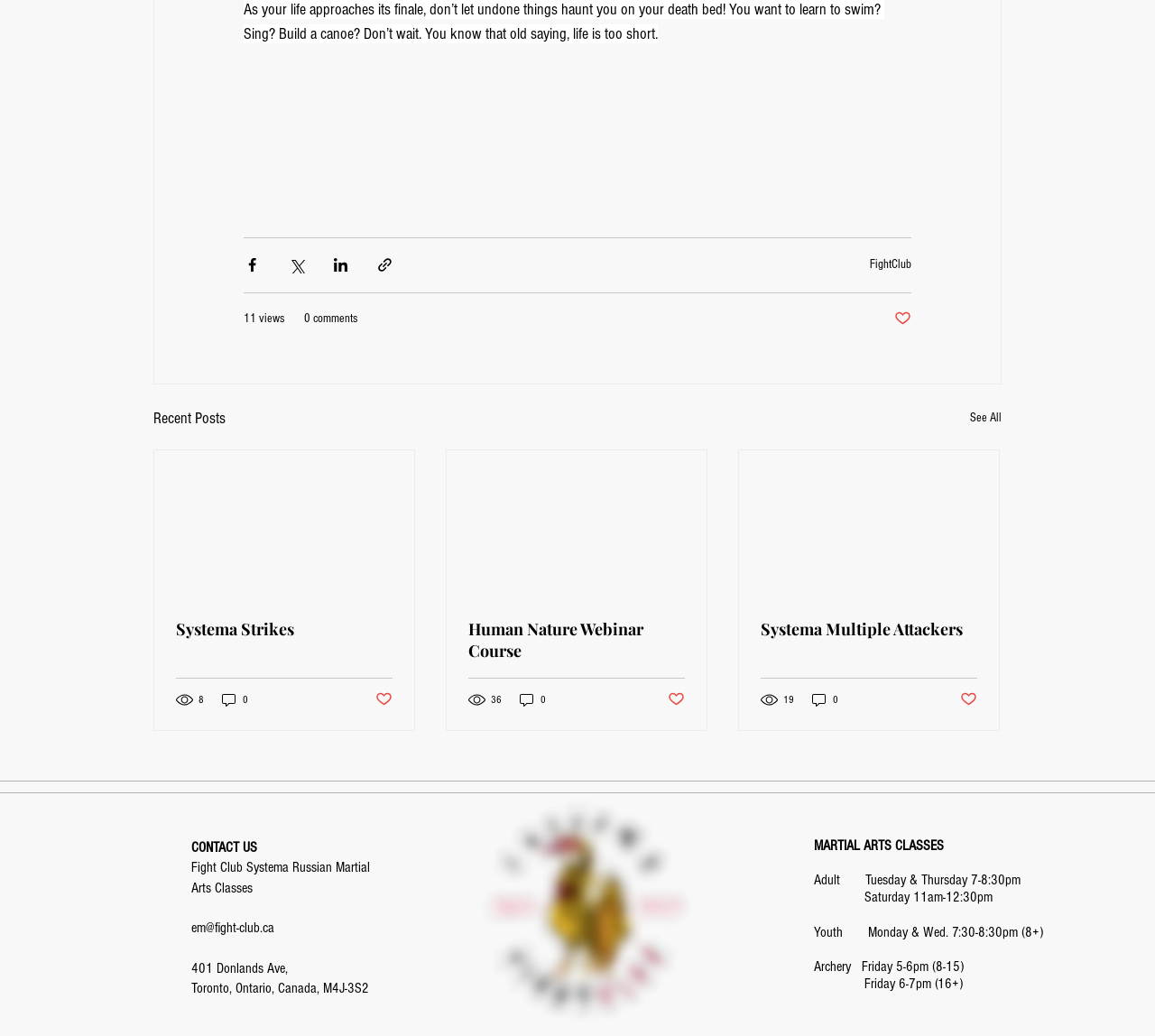Please identify the bounding box coordinates of the clickable area that will fulfill the following instruction: "View recent posts". The coordinates should be in the format of four float numbers between 0 and 1, i.e., [left, top, right, bottom].

[0.133, 0.391, 0.195, 0.416]